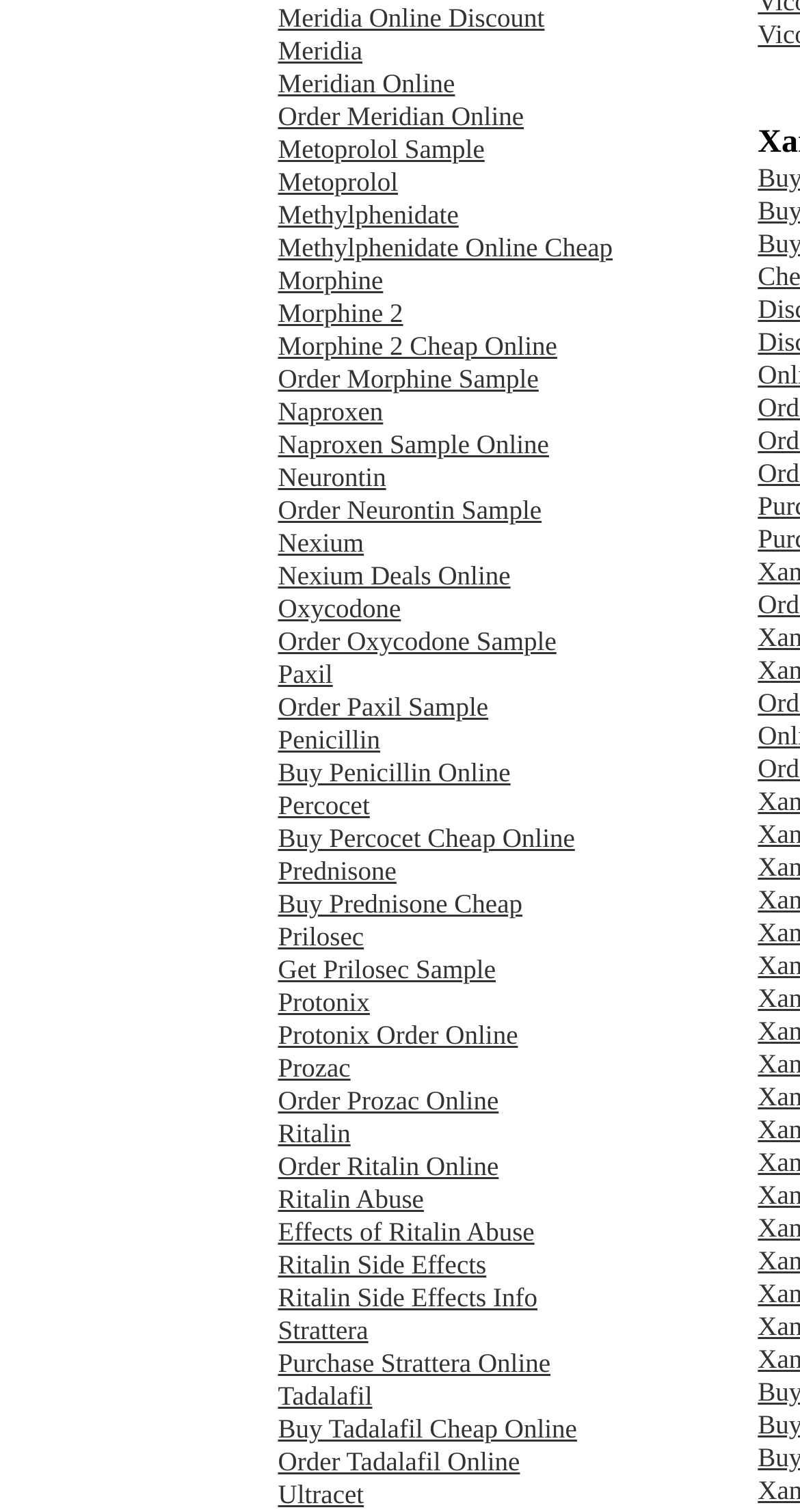Locate the bounding box coordinates of the area that needs to be clicked to fulfill the following instruction: "Buy Tadalafil Cheap Online". The coordinates should be in the format of four float numbers between 0 and 1, namely [left, top, right, bottom].

[0.347, 0.934, 0.721, 0.955]